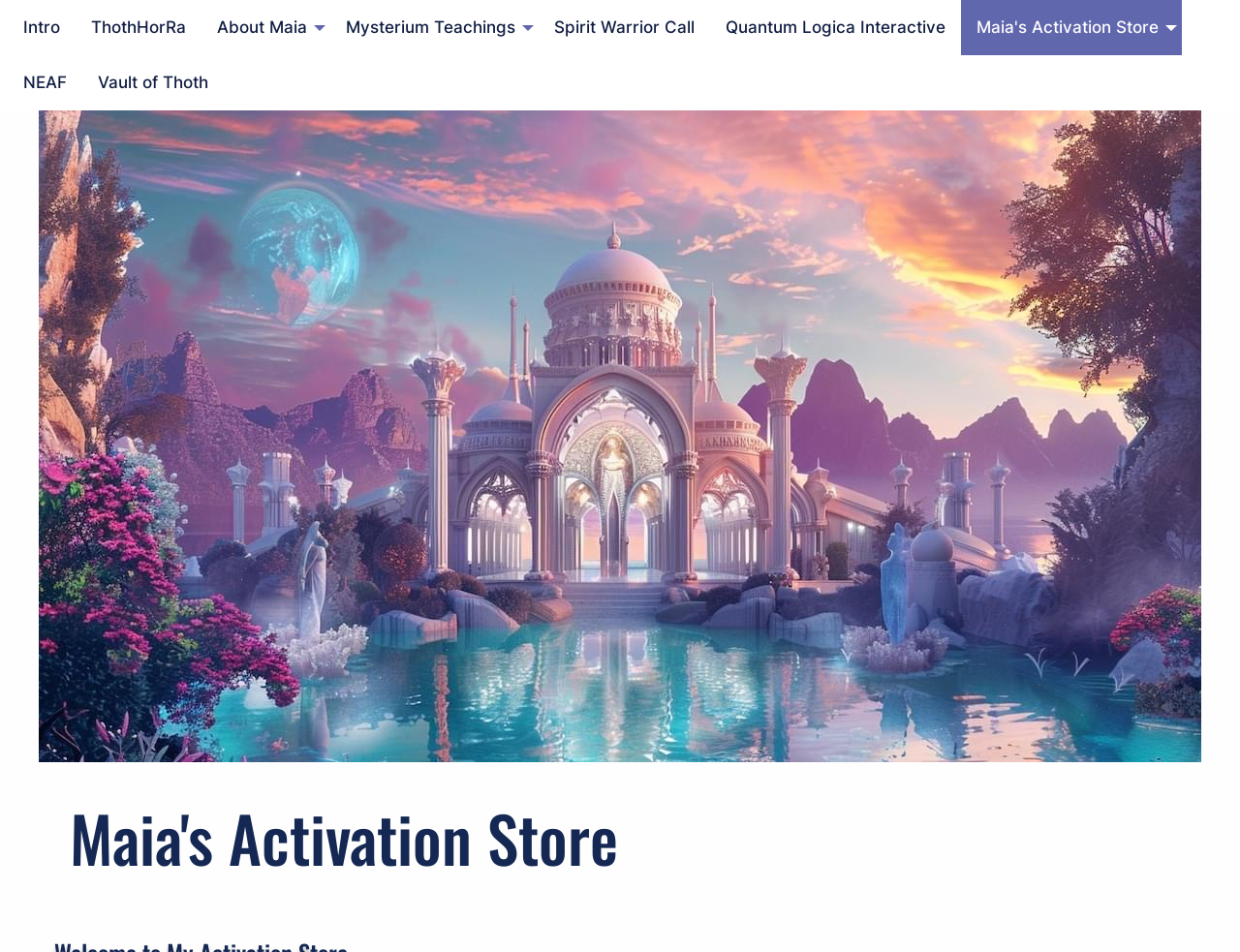Locate the bounding box coordinates of the UI element described by: "Spirit Warrior Call". Provide the coordinates as four float numbers between 0 and 1, formatted as [left, top, right, bottom].

[0.434, 0.0, 0.573, 0.058]